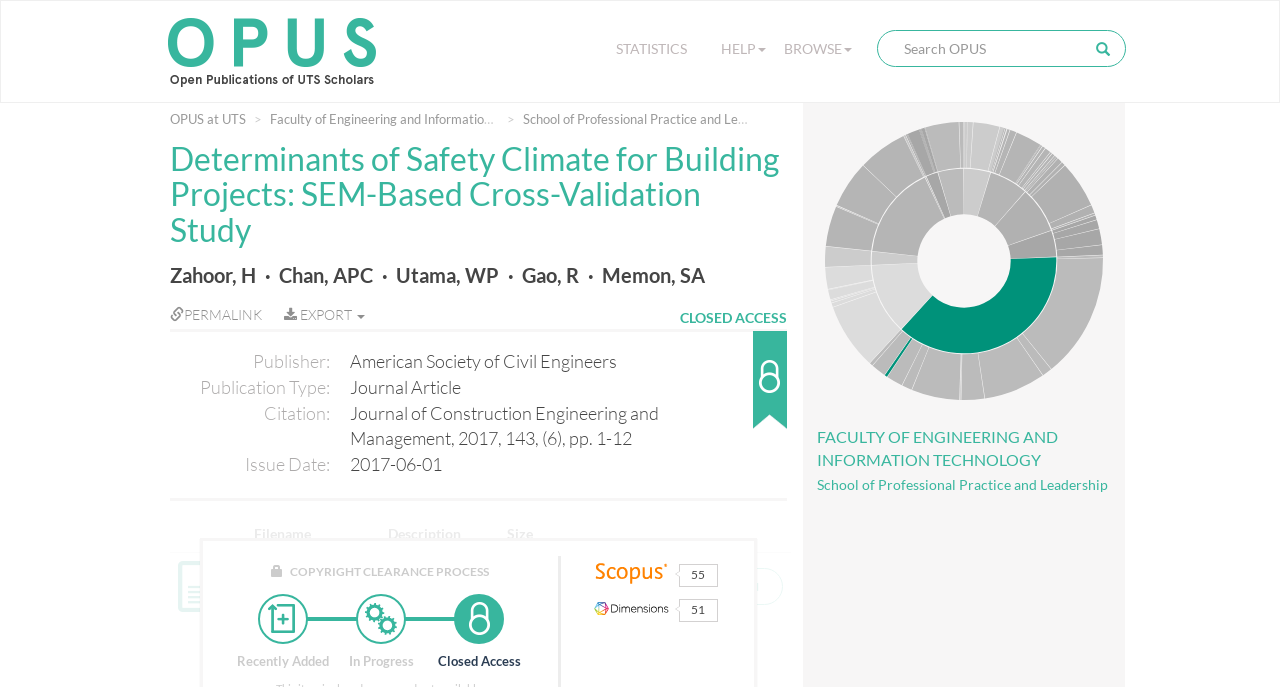Please identify the bounding box coordinates of the clickable region that I should interact with to perform the following instruction: "Search OPUS". The coordinates should be expressed as four float numbers between 0 and 1, i.e., [left, top, right, bottom].

[0.697, 0.044, 0.841, 0.095]